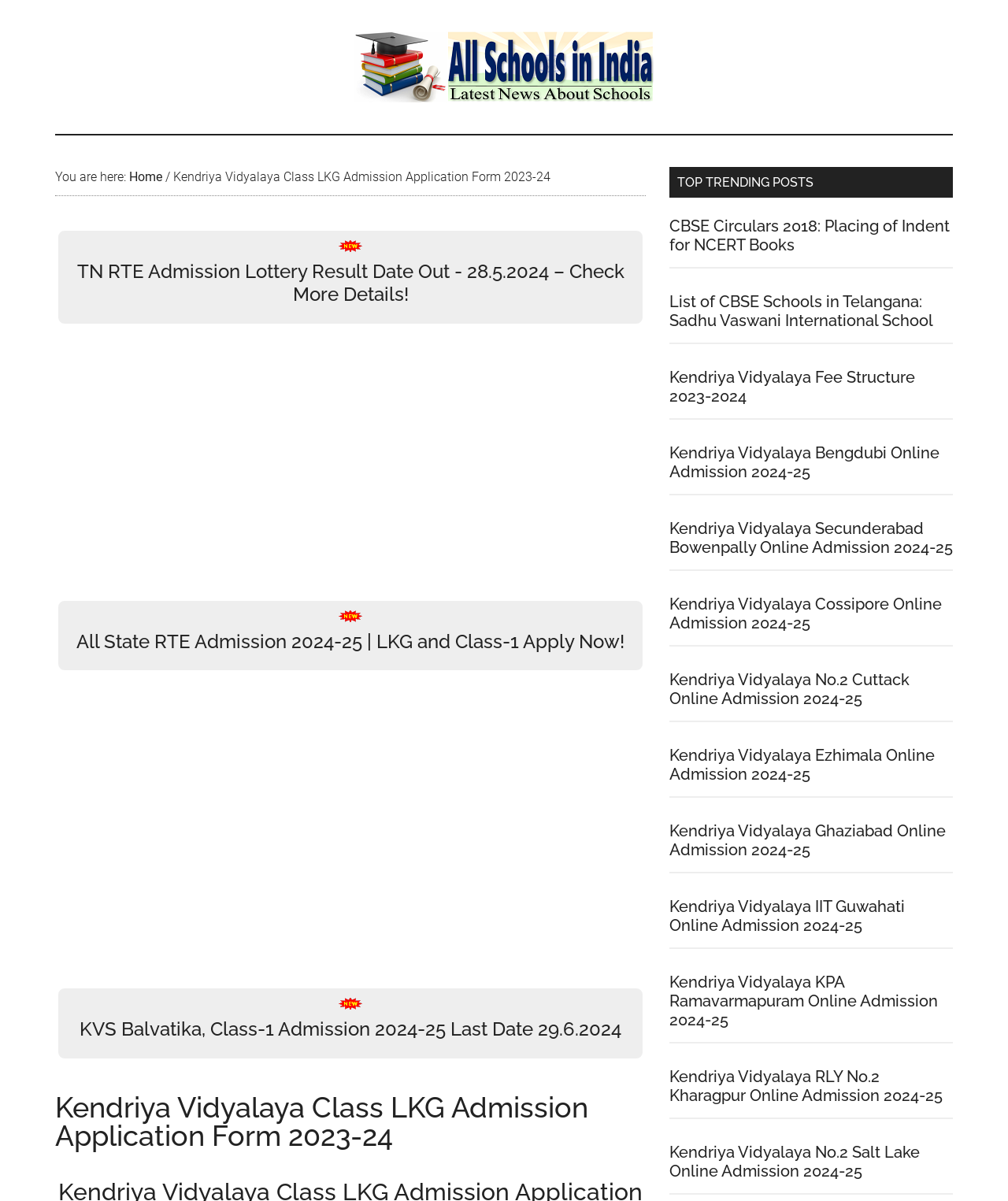Answer the question below using just one word or a short phrase: 
What is the format of the links provided in the 'TOP TRENDING POSTS' section?

Heading with link